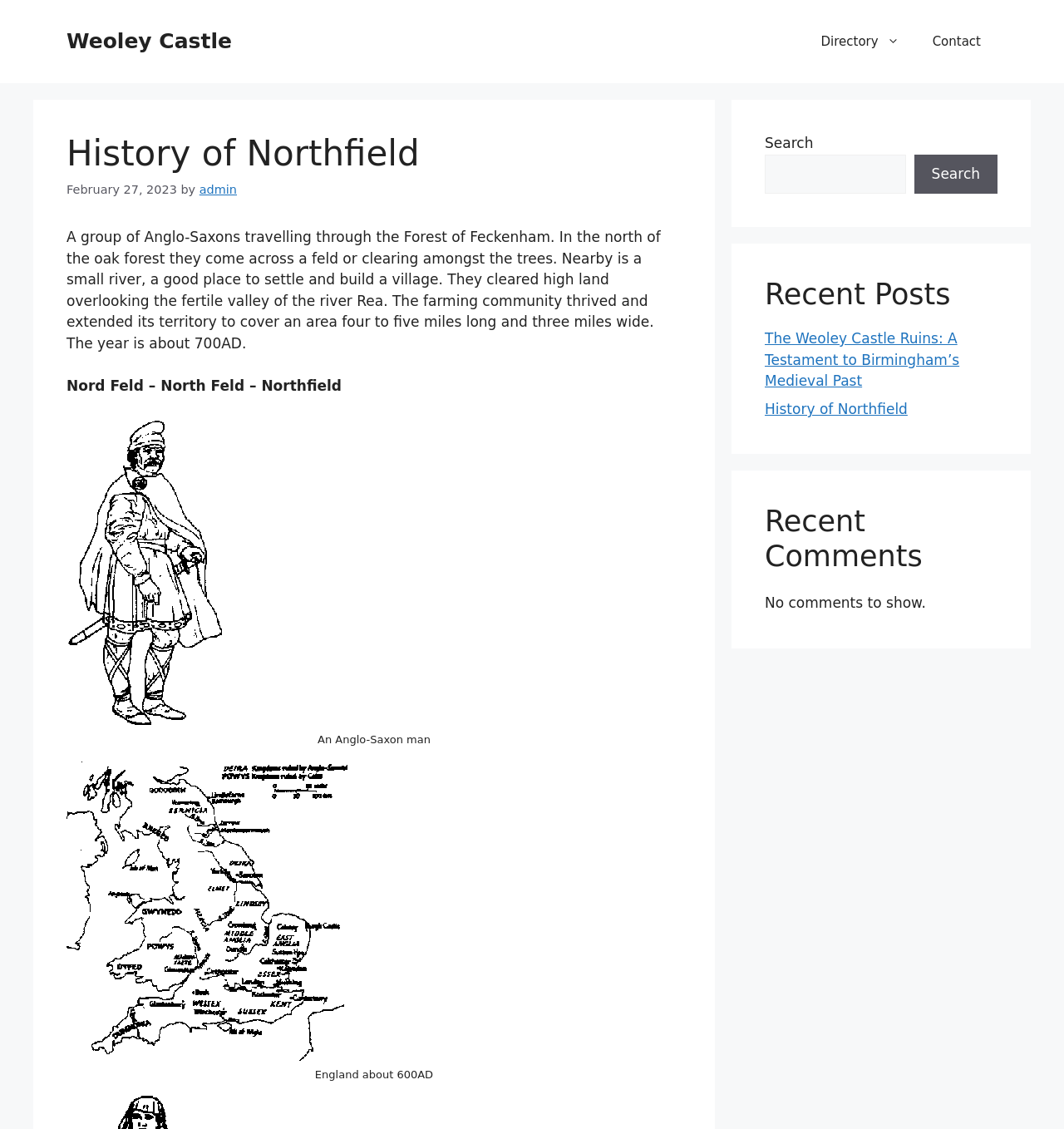Based on the image, provide a detailed response to the question:
What is the date of the latest article?

I found the date of the latest article by looking at the time element near the top of the page, which says 'February 27, 2023'.